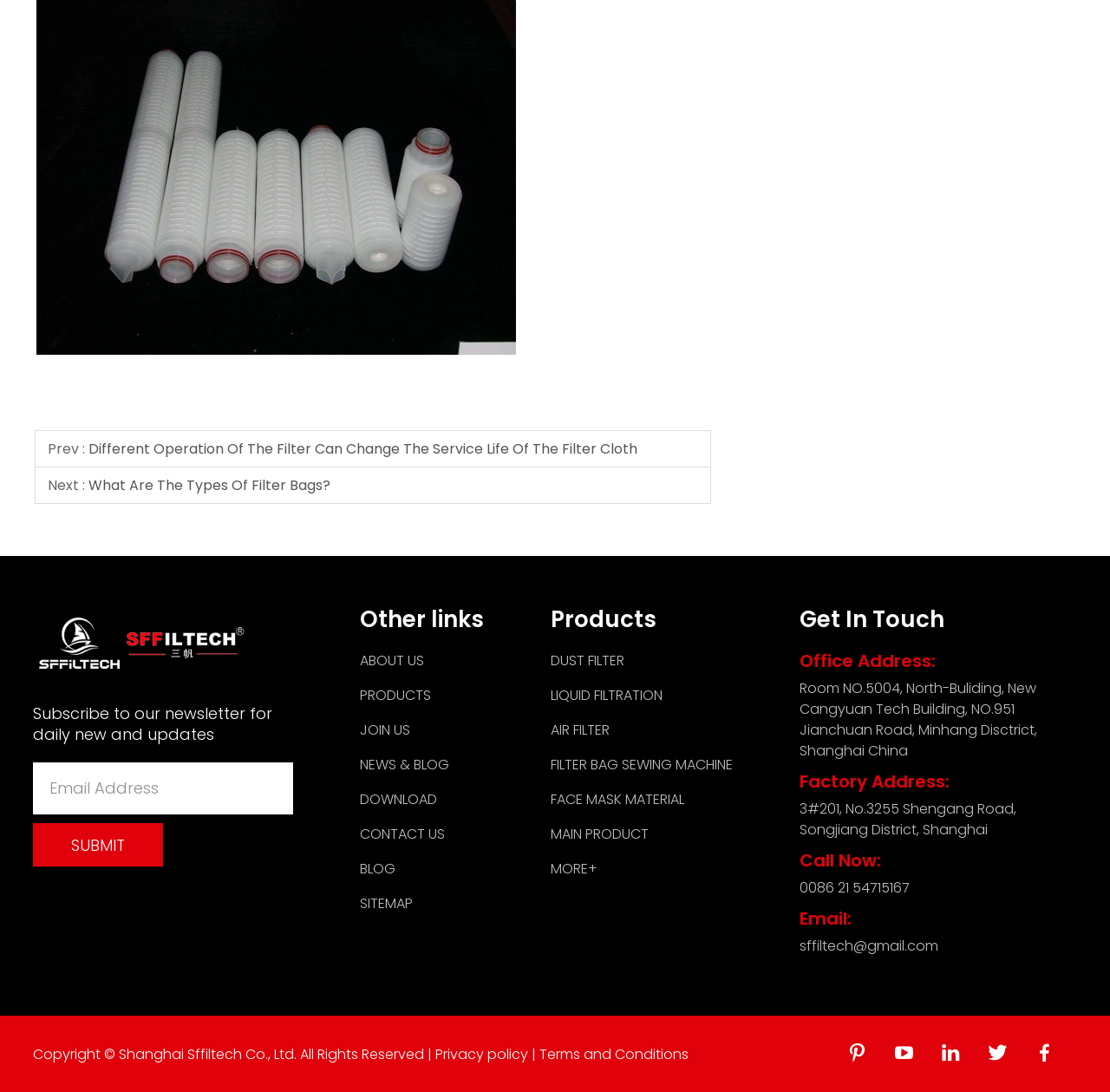Locate the bounding box coordinates of the clickable area needed to fulfill the instruction: "Learn about the types of filter bags".

[0.08, 0.435, 0.298, 0.454]